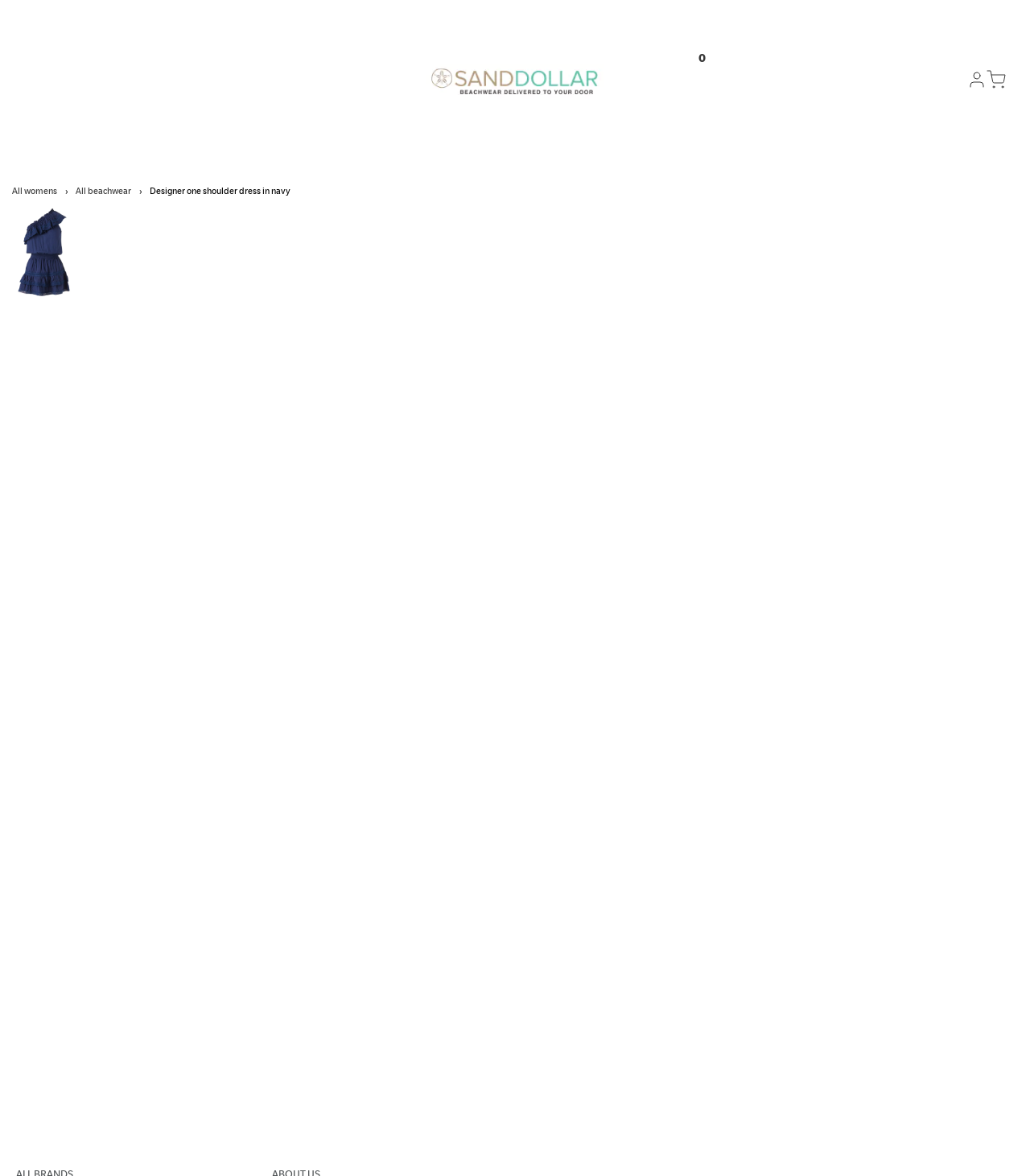Is there a checkbox on the page?
Use the image to answer the question with a single word or phrase.

Yes